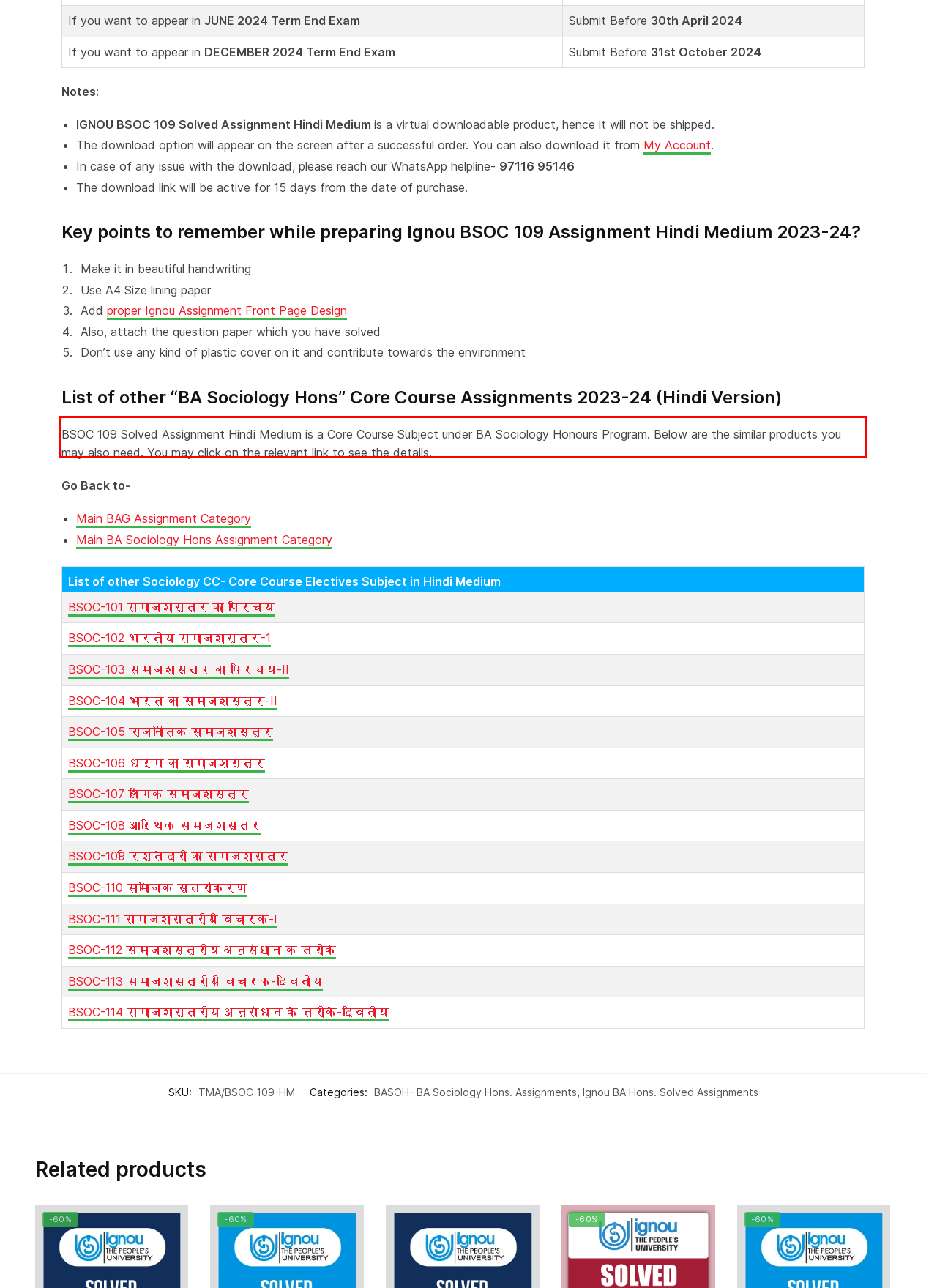Given a webpage screenshot with a red bounding box, perform OCR to read and deliver the text enclosed by the red bounding box.

BSOC 109 Solved Assignment Hindi Medium is a Core Course Subject under BA Sociology Honours Program. Below are the similar products you may also need. You may click on the relevant link to see the details.